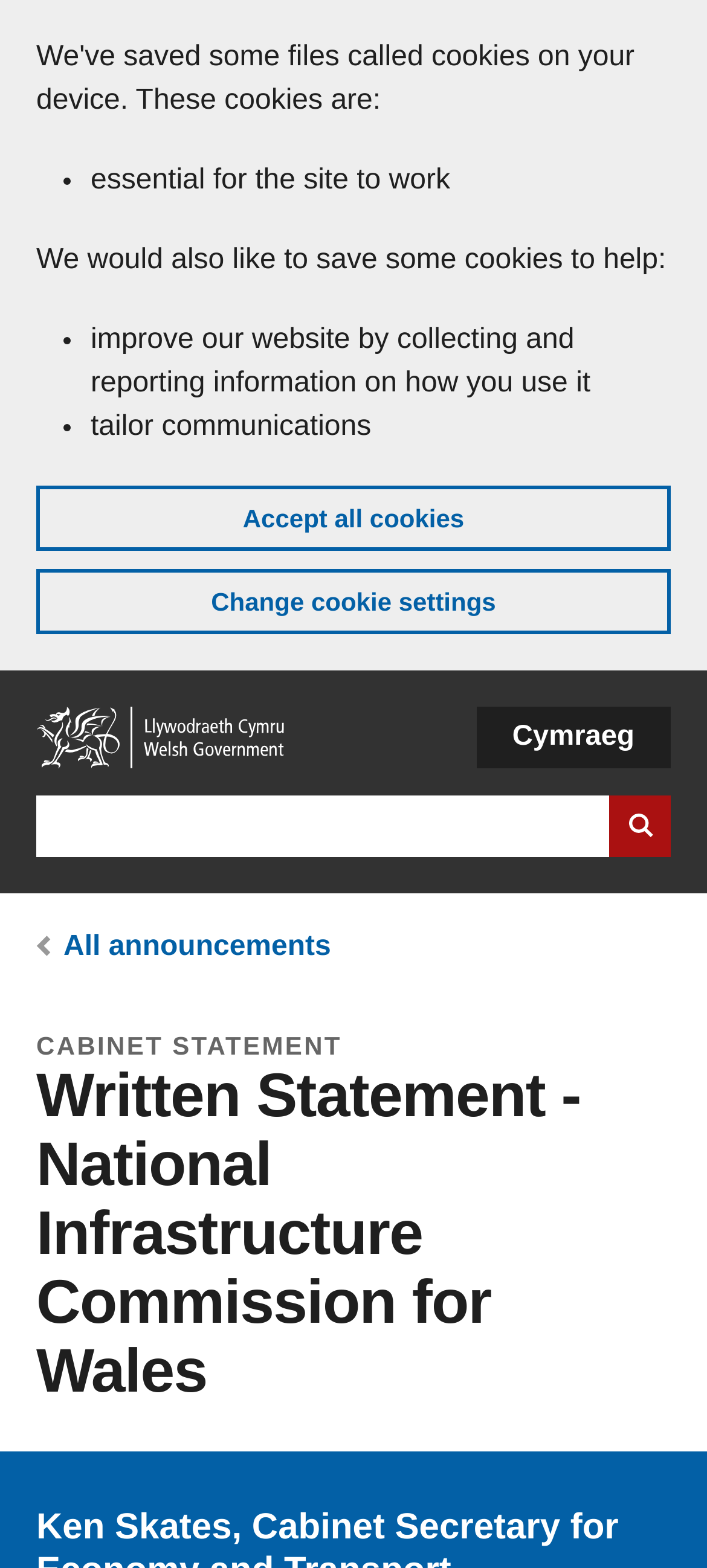Find the bounding box coordinates of the element to click in order to complete the given instruction: "View all announcements."

[0.09, 0.594, 0.468, 0.614]